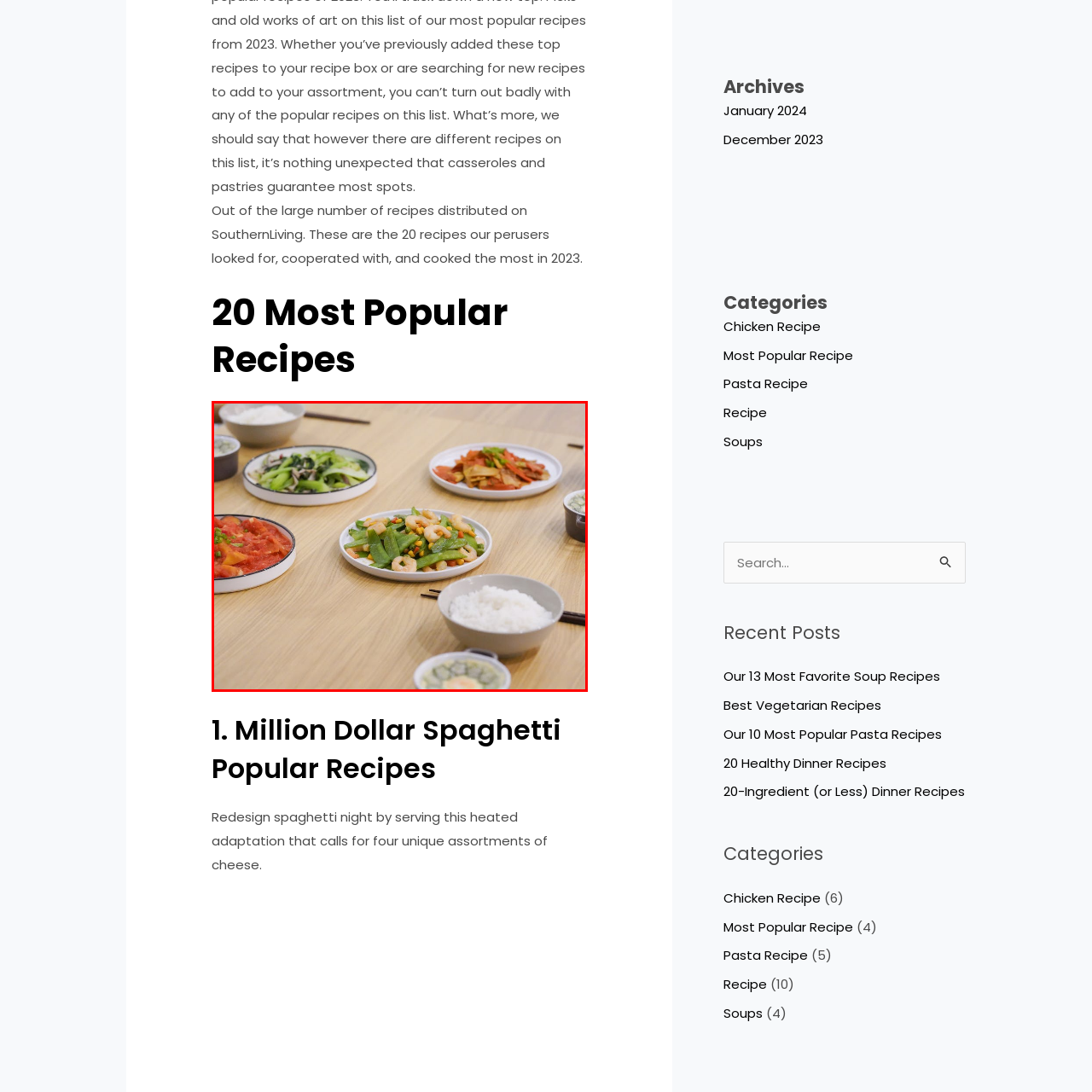What type of salad is present on the table?
Look at the image framed by the red bounding box and provide an in-depth response.

The caption specifically mentions a red tomato salad, which offers a fresh contrast to the cooked items on the table.